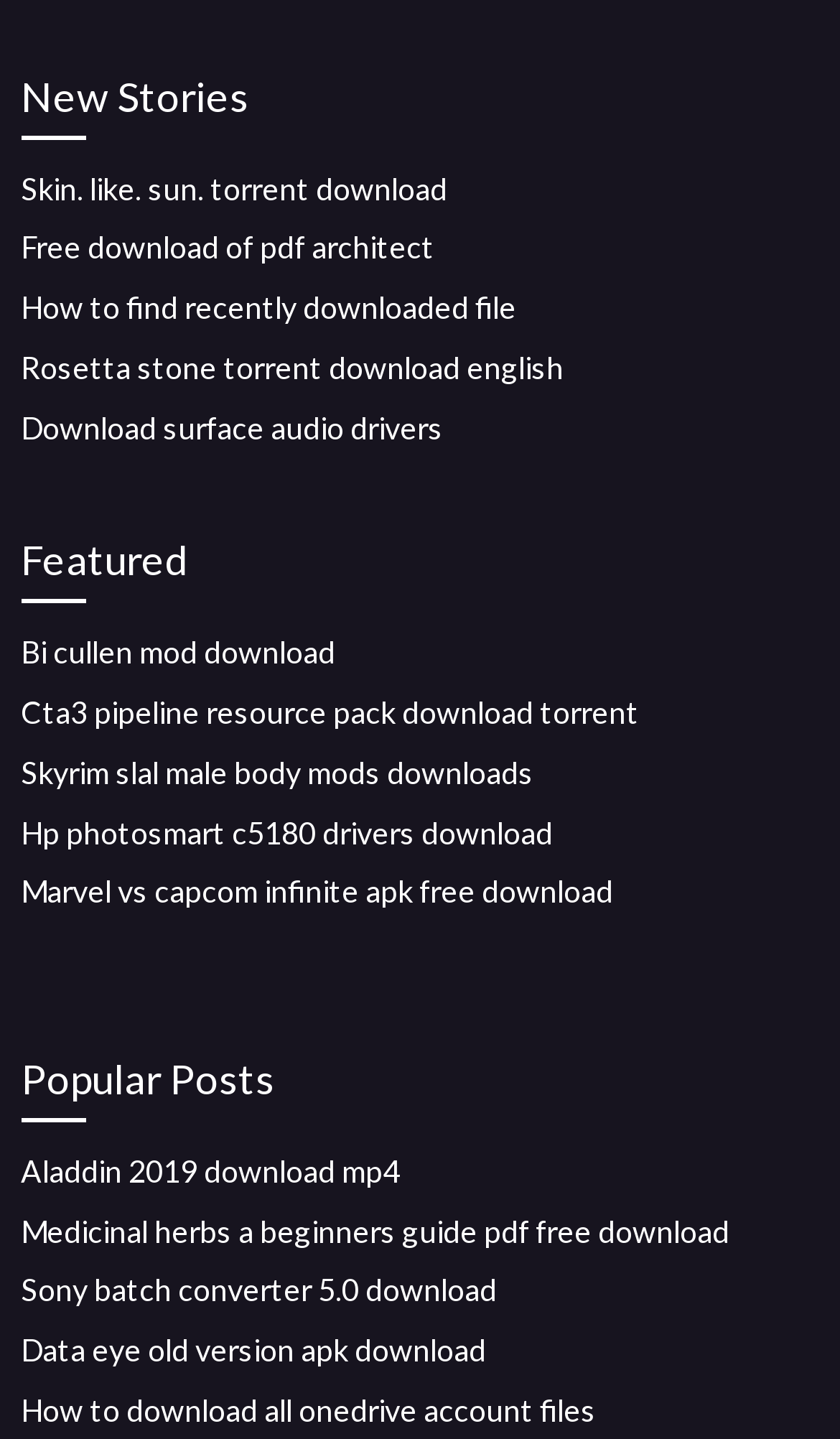Please identify the bounding box coordinates of the element I need to click to follow this instruction: "Go to the 'Reviews' section".

None